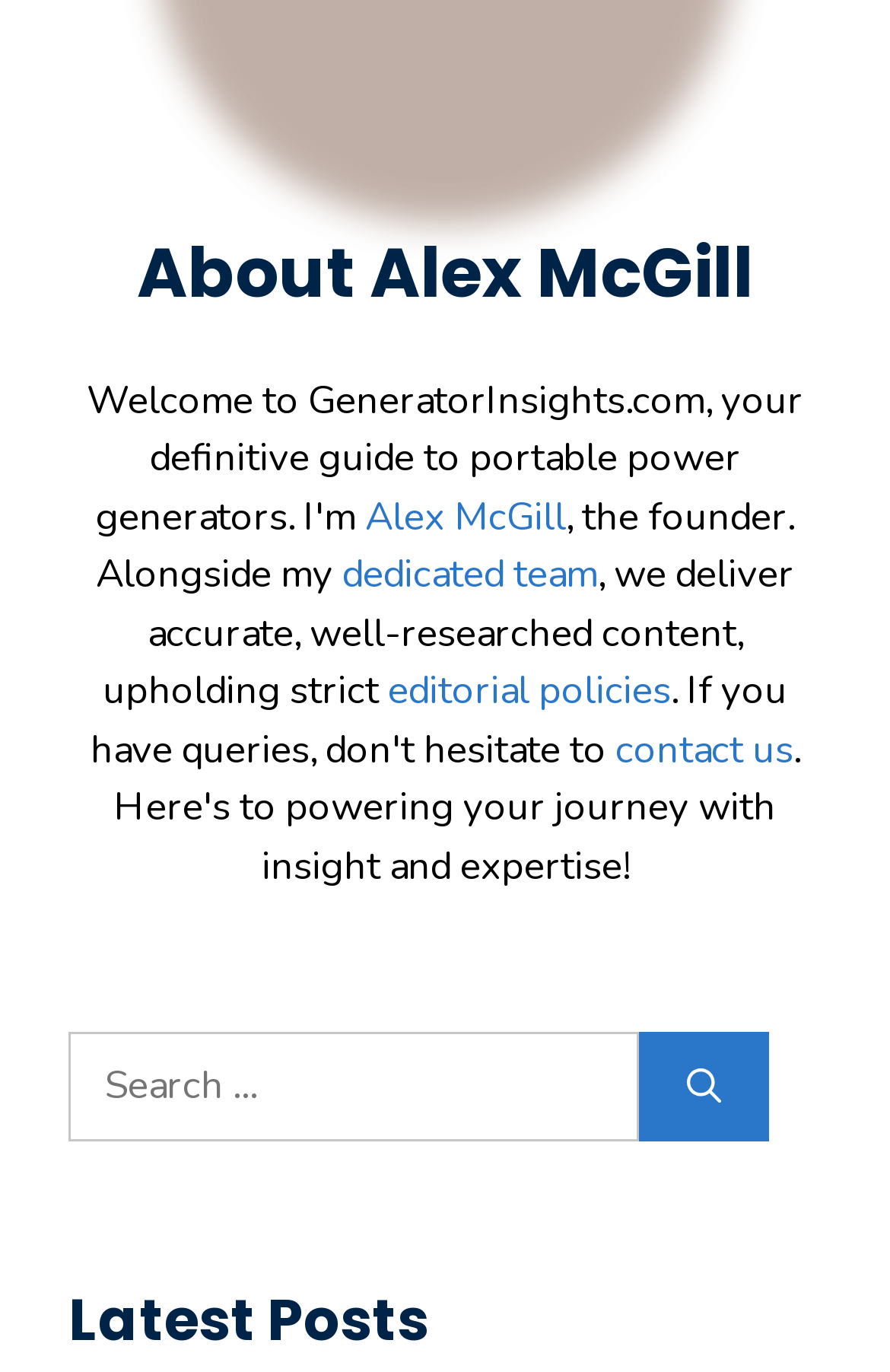What is the purpose of the team?
Offer a detailed and exhaustive answer to the question.

The answer can be found in the StaticText ', the founder. Alongside my dedicated team, we deliver accurate, well-researched content, upholding strict...' which indicates that the purpose of the team is to deliver accurate and well-researched content.